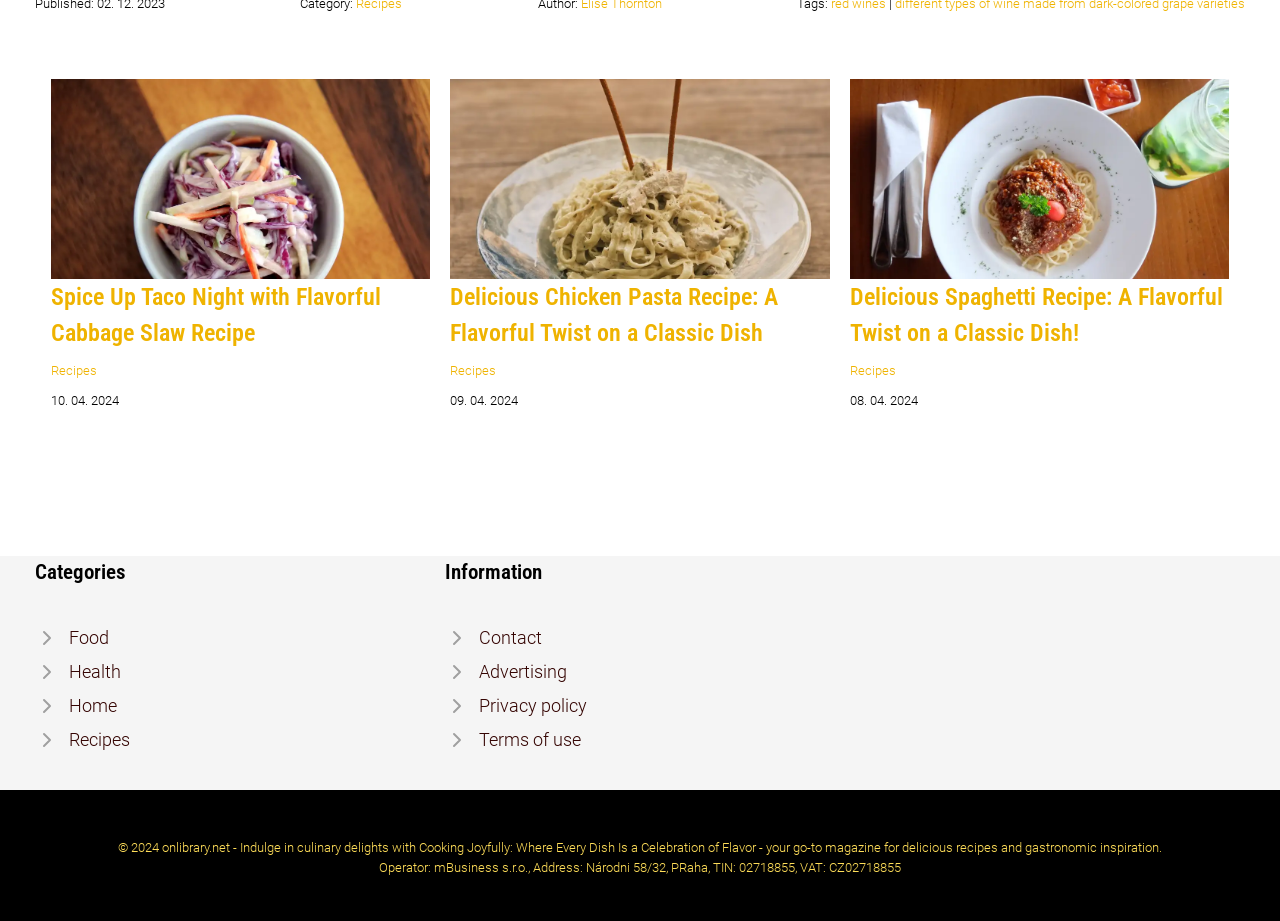Determine the coordinates of the bounding box that should be clicked to complete the instruction: "View the 'Delicious Chicken Pasta Recipe'". The coordinates should be represented by four float numbers between 0 and 1: [left, top, right, bottom].

[0.352, 0.228, 0.648, 0.249]